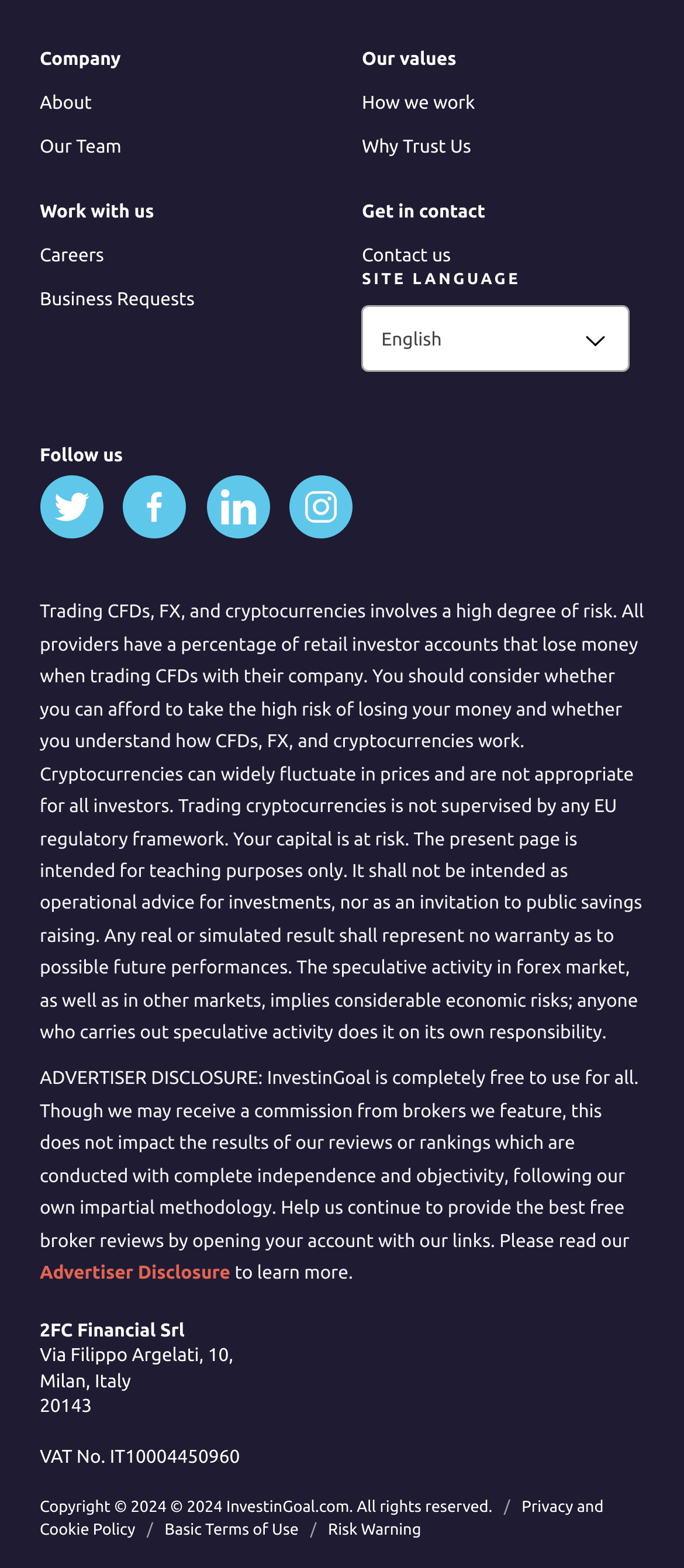What is the purpose of the webpage? Please answer the question using a single word or phrase based on the image.

Teaching purposes